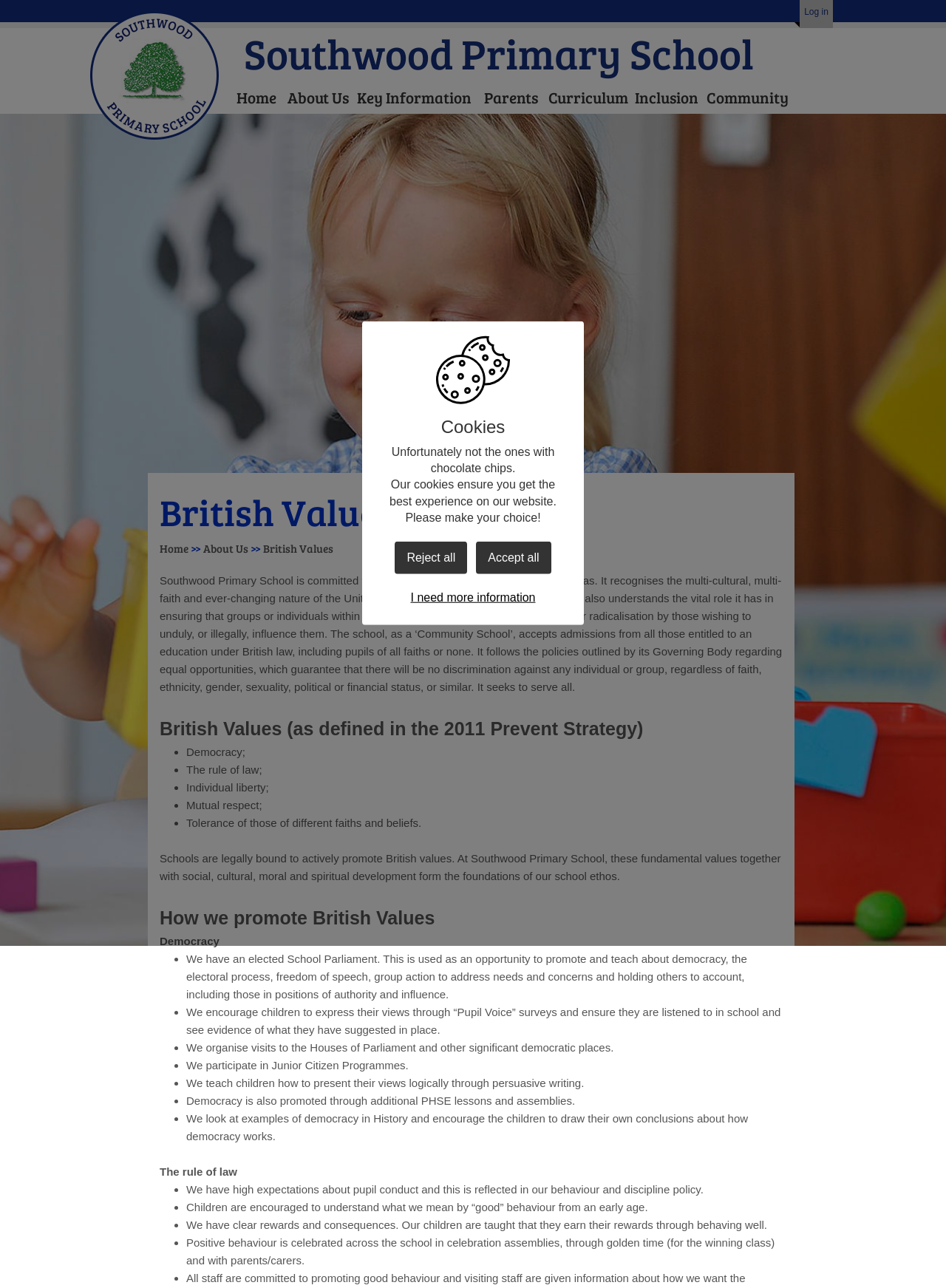Give a succinct answer to this question in a single word or phrase: 
What is the purpose of the cookies on the website?

To ensure best experience